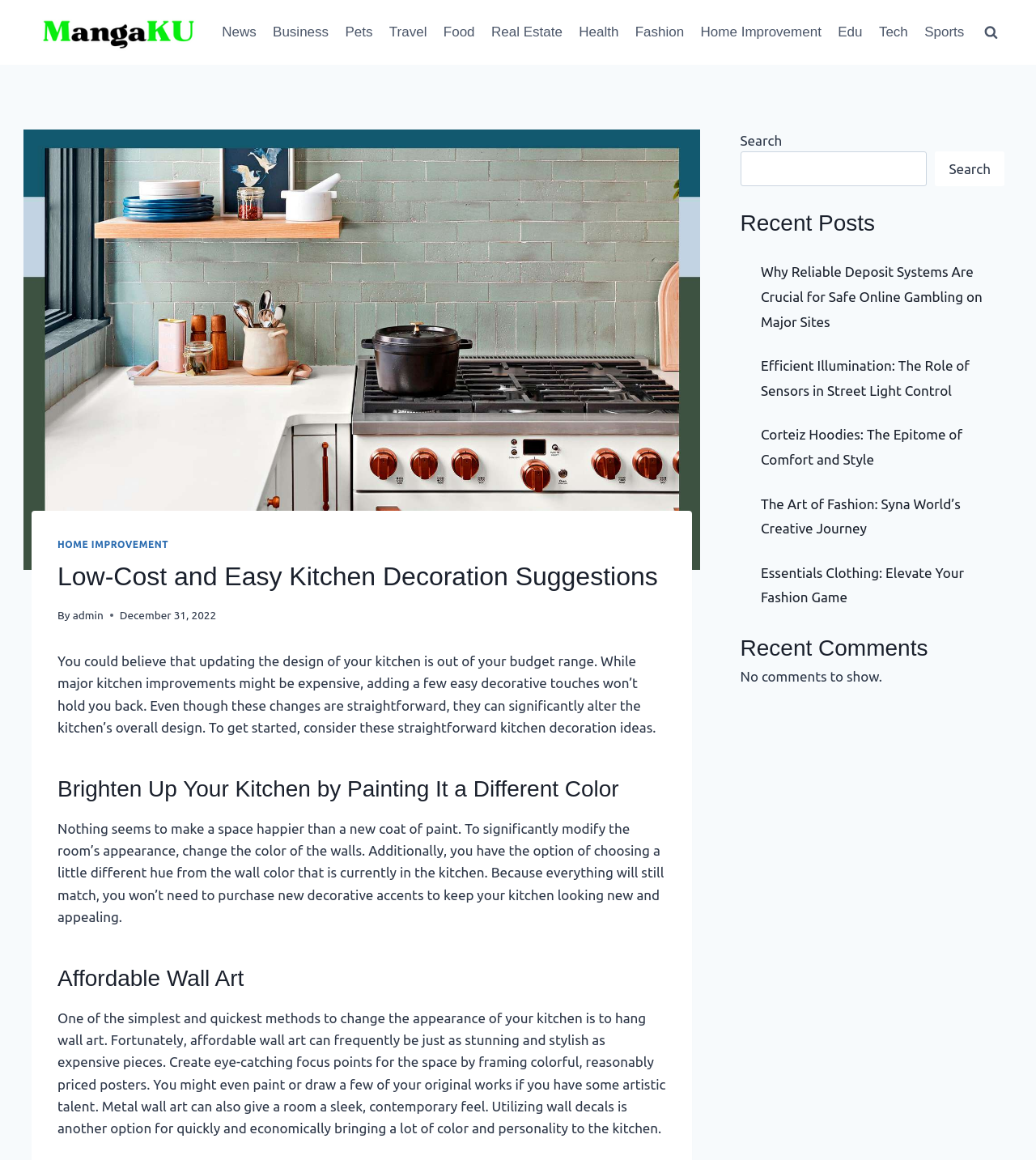Bounding box coordinates are given in the format (top-left x, top-left y, bottom-right x, bottom-right y). All values should be floating point numbers between 0 and 1. Provide the bounding box coordinate for the UI element described as: Food

[0.42, 0.011, 0.466, 0.045]